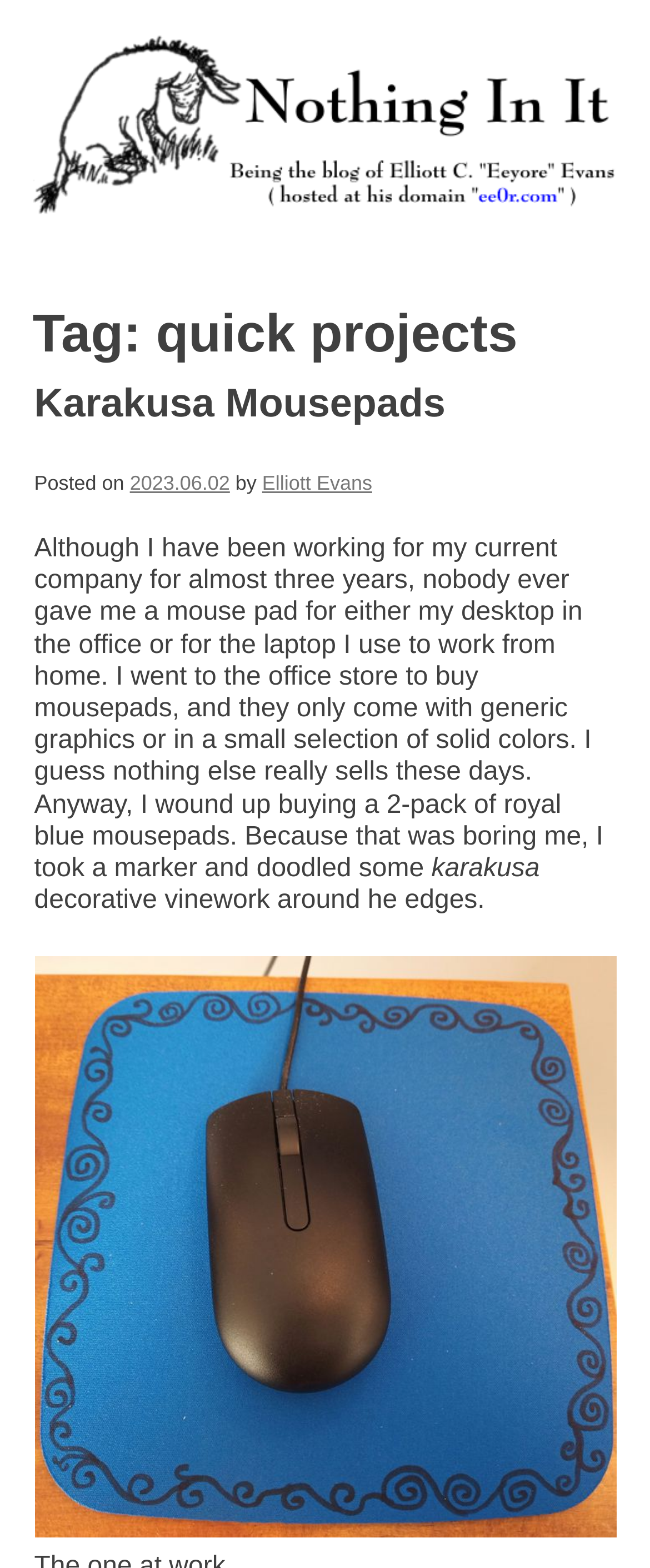Describe all the key features of the webpage in detail.

The webpage is about "quick projects" and has a title "Nothing In It". At the top, there is a prominent link and image with the same title "Nothing In It", taking up most of the width. Below this, there is a brief introduction stating that this is the new blog of Elliott C. "Eeyore" Evans.

Underneath the introduction, there is a section with a heading "Tag: quick projects". This section contains a subheading "Karakusa Mousepads" with a link to the same title. The text "Posted on" is followed by a date "2023.06.02" which is a link, and then "by" followed by a link to the author's name "Elliott Evans".

The main content of the page is a paragraph of text that describes the author's experience of buying mousepads and then customizing them with karakusa decorative vinework around the edges. The text is divided into several sections, with the word "karakusa" highlighted separately. At the very bottom of the page, there is another link, but its purpose is unclear.